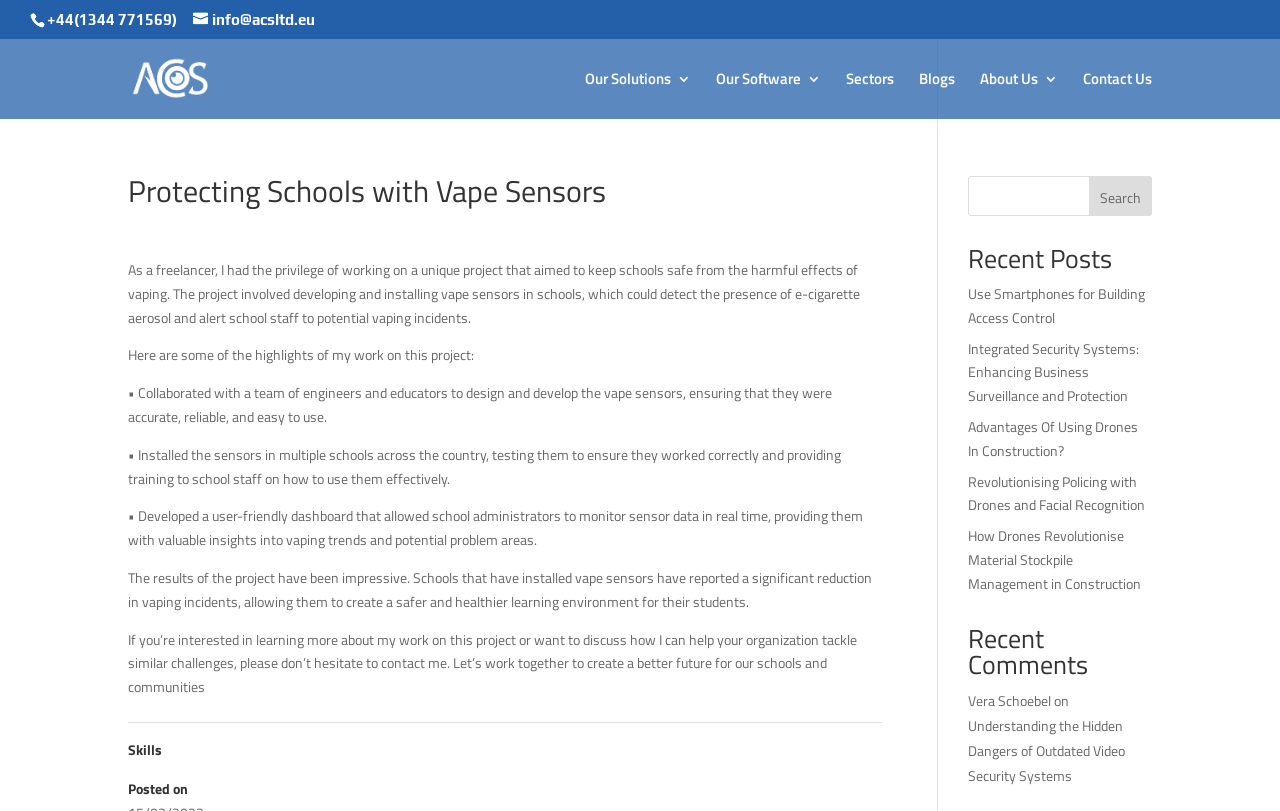Locate the bounding box coordinates of the element that needs to be clicked to carry out the instruction: "Click the 'Contact Us' link". The coordinates should be given as four float numbers ranging from 0 to 1, i.e., [left, top, right, bottom].

[0.846, 0.088, 0.9, 0.146]